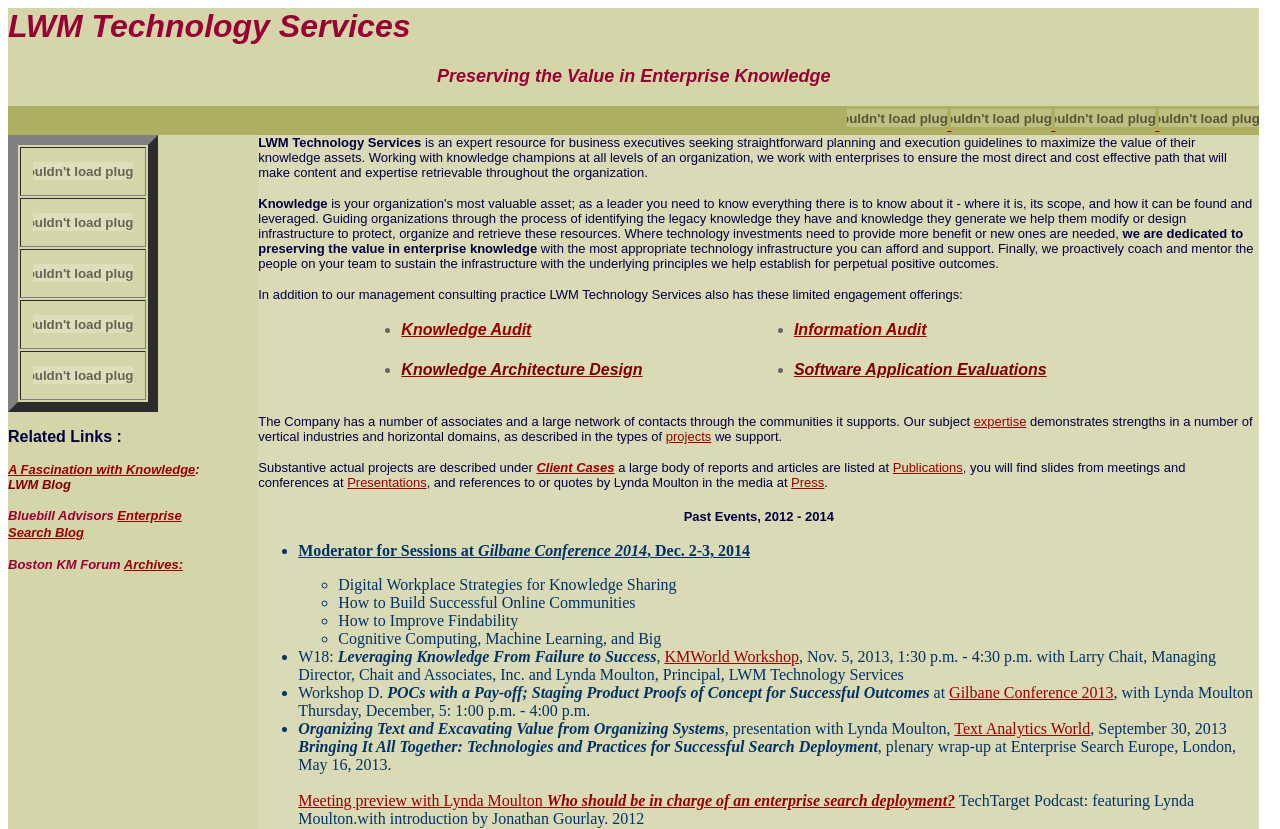Show the bounding box coordinates for the element that needs to be clicked to execute the following instruction: "View 'Client Cases'". Provide the coordinates in the form of four float numbers between 0 and 1, i.e., [left, top, right, bottom].

[0.419, 0.555, 0.48, 0.573]